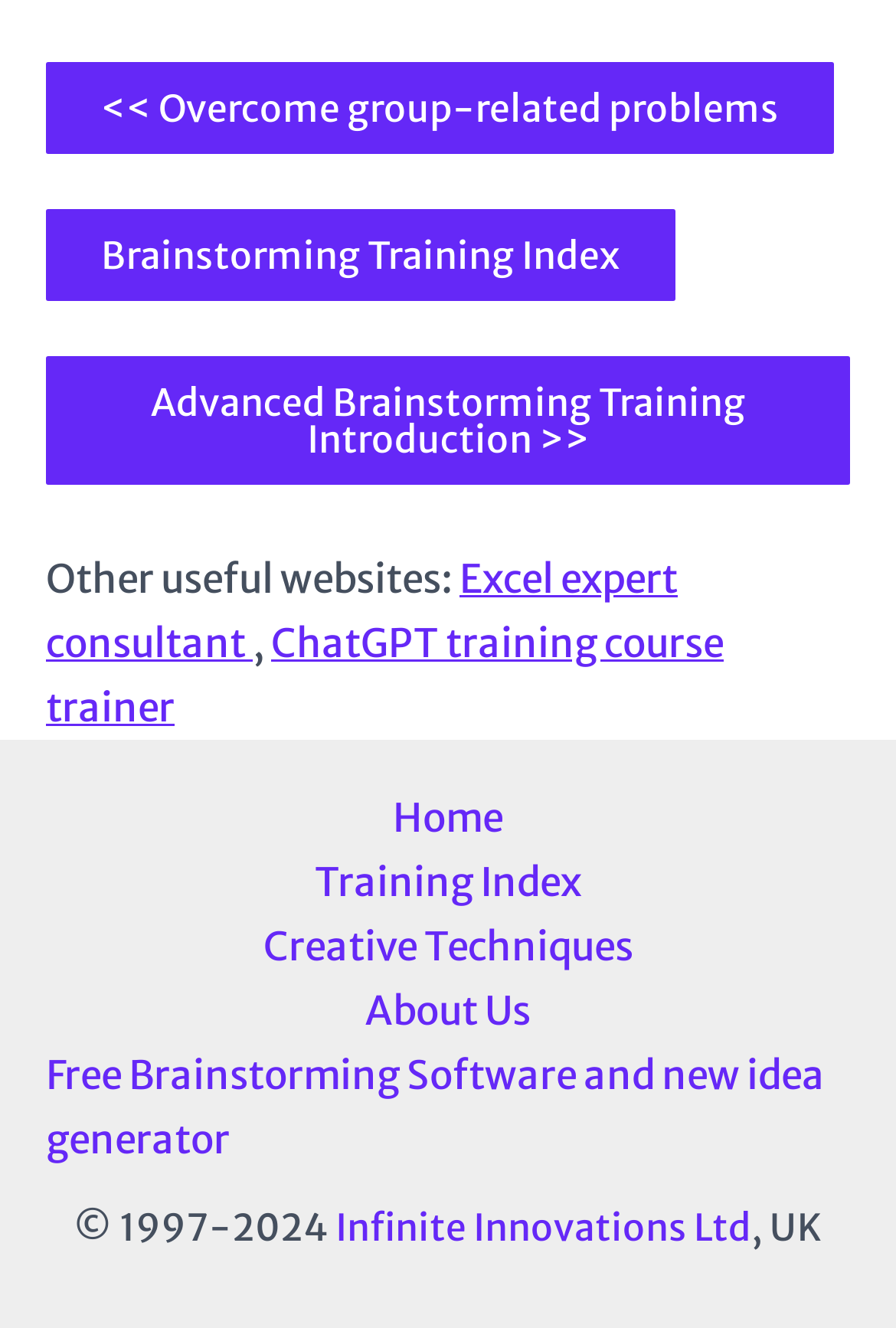Can you specify the bounding box coordinates for the region that should be clicked to fulfill this instruction: "Go to 'Excel expert consultant'".

[0.051, 0.417, 0.756, 0.503]